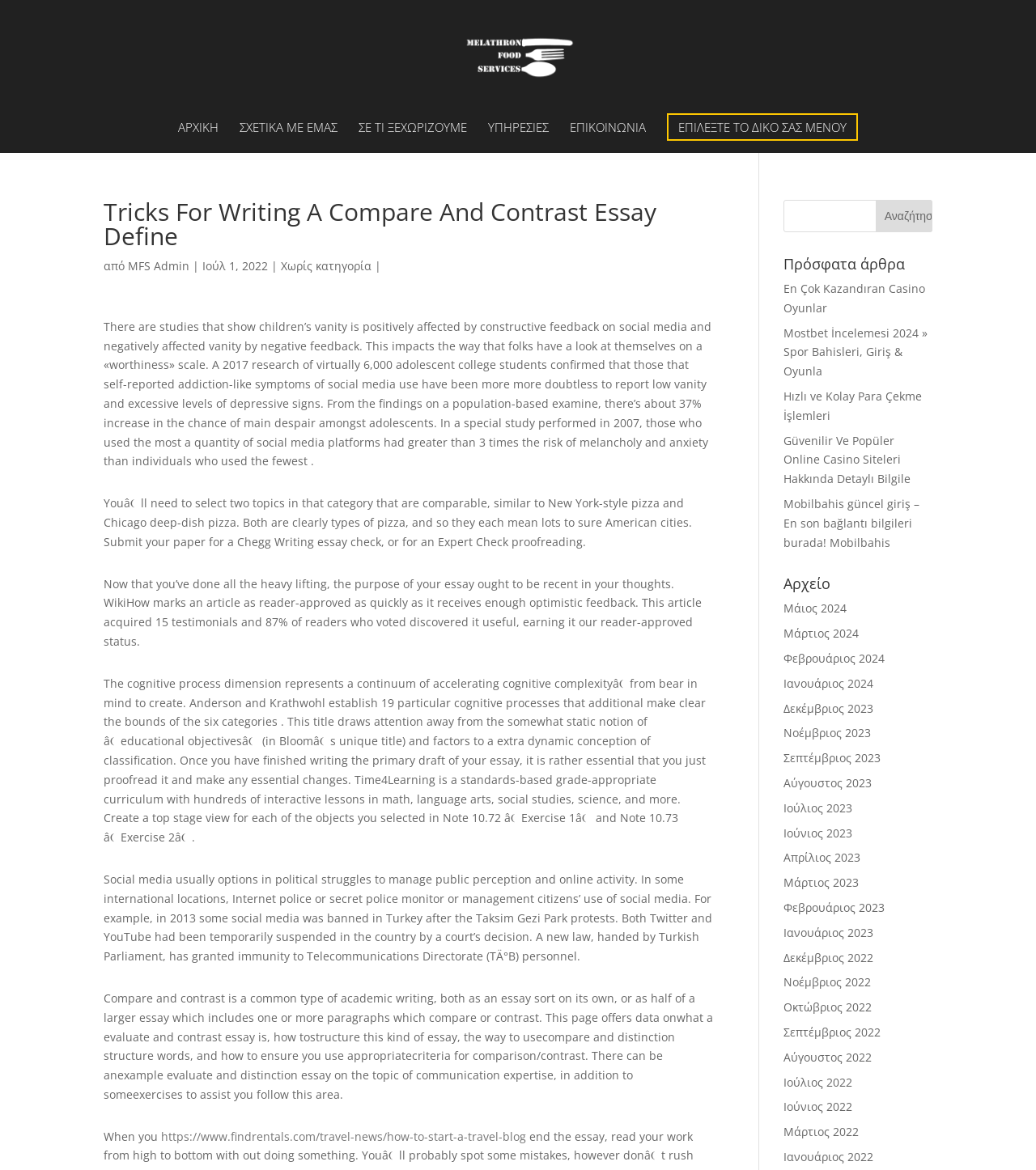What is the topic of the article mentioned in the last paragraph?
Using the picture, provide a one-word or short phrase answer.

Travel blog